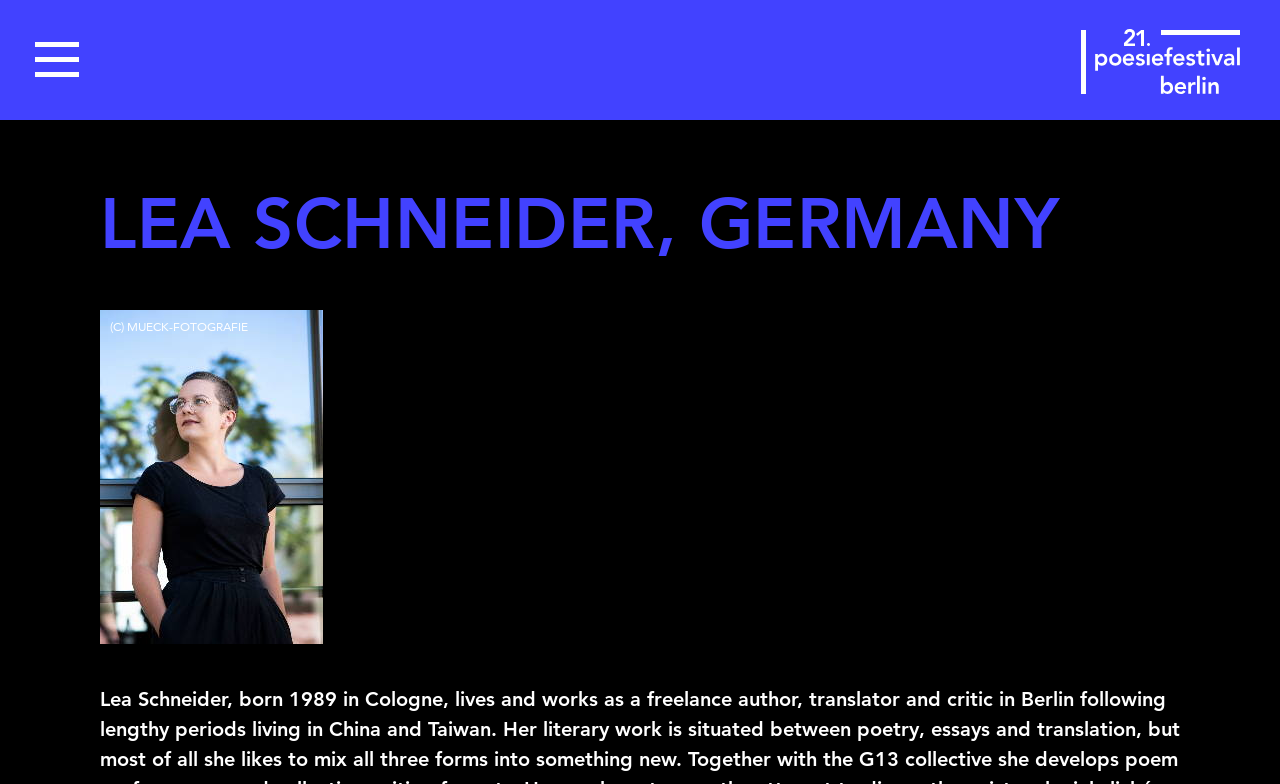Elaborate on the information and visuals displayed on the webpage.

The webpage is about Lea Schneider, a poet from Germany, and her participation in the 21st Poesiefestival Berlin. At the top left corner, there is a button. On the top right corner, there is a link accompanied by an image. Below the top section, a prominent heading "LEA SCHNEIDER, GERMANY" is displayed. Underneath the heading, there is a figure with a caption that contains a photo credit "(C) MUECK-FOTOGRAFIE".